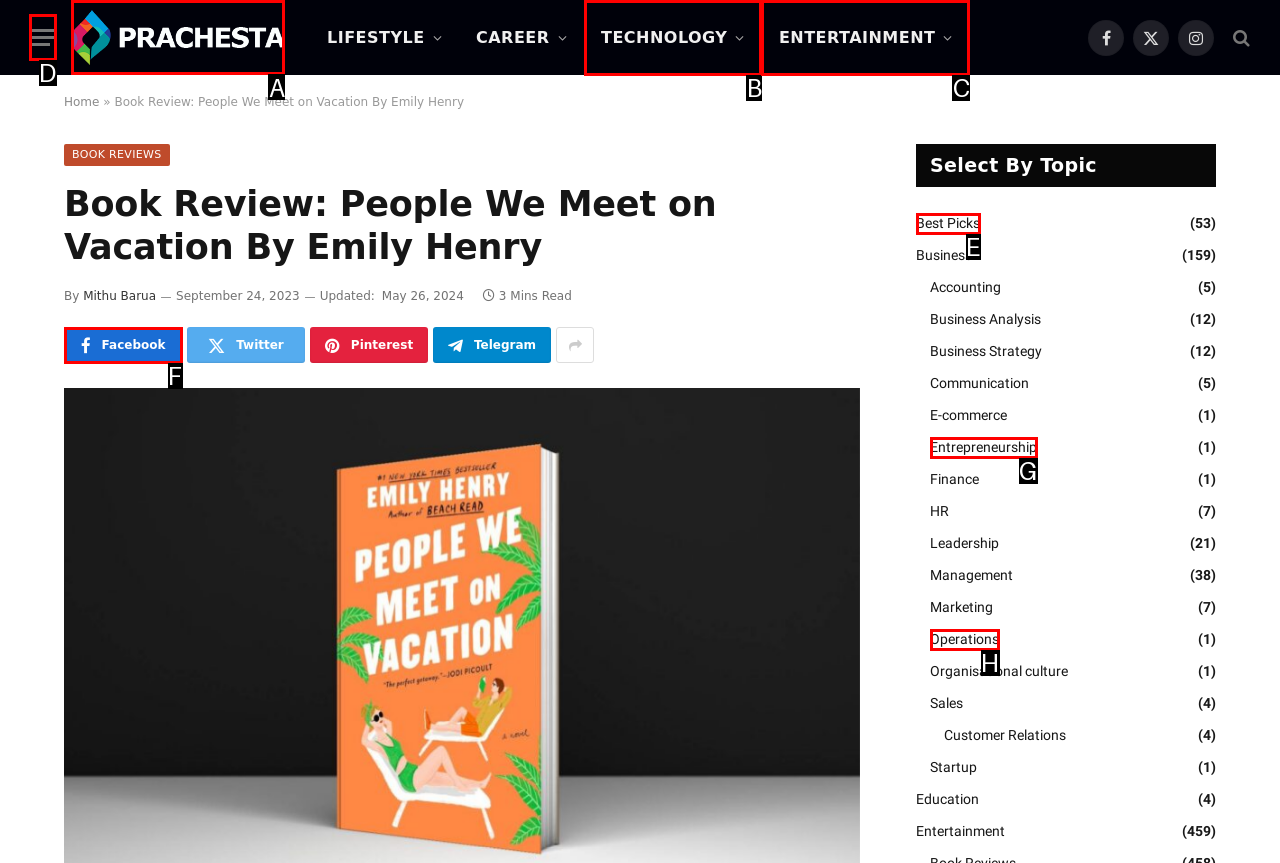Given the instruction: Click on the 'Menu' button, which HTML element should you click on?
Answer with the letter that corresponds to the correct option from the choices available.

D